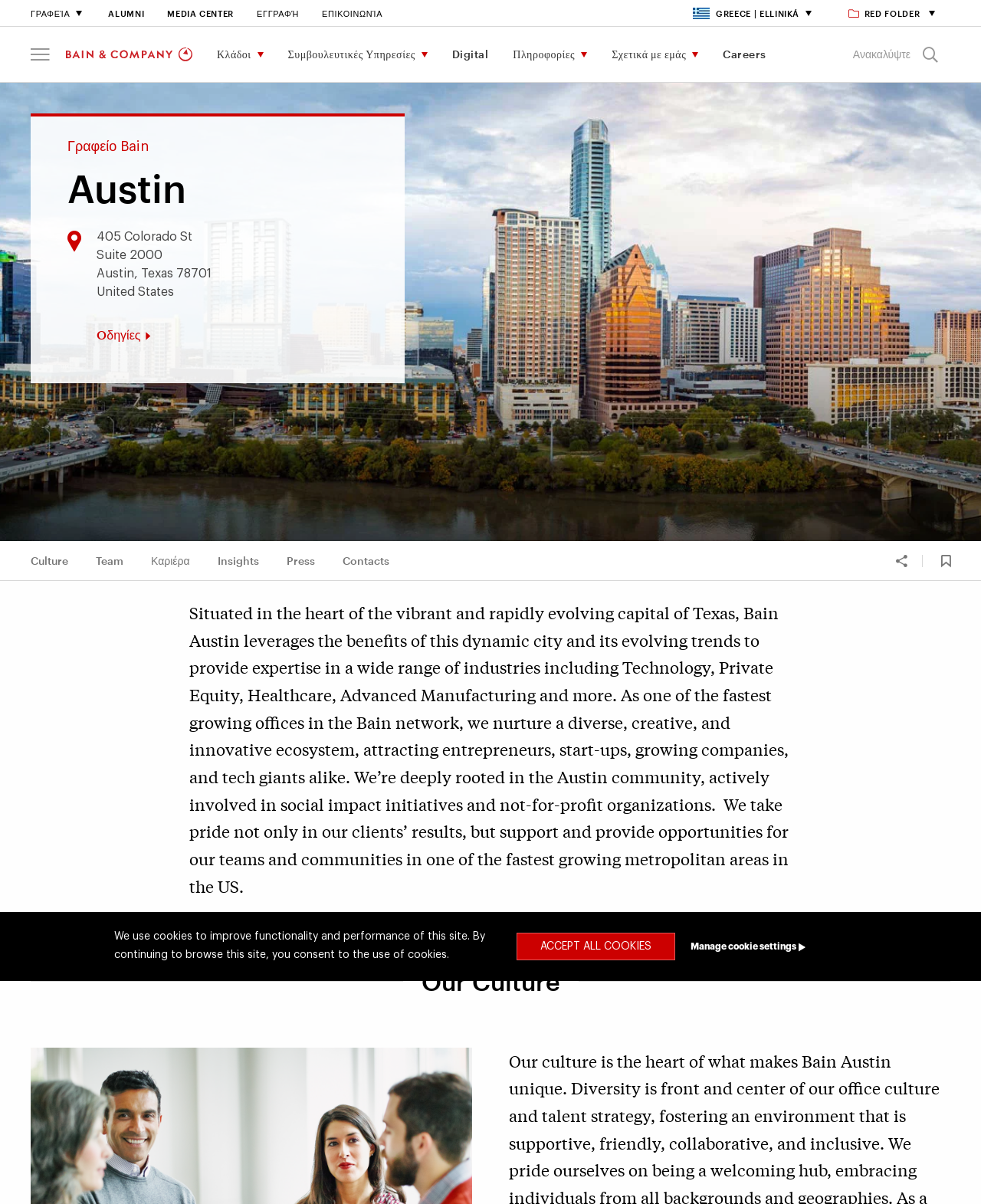Can you find the bounding box coordinates of the area I should click to execute the following instruction: "Click the menu button"?

[0.031, 0.036, 0.051, 0.055]